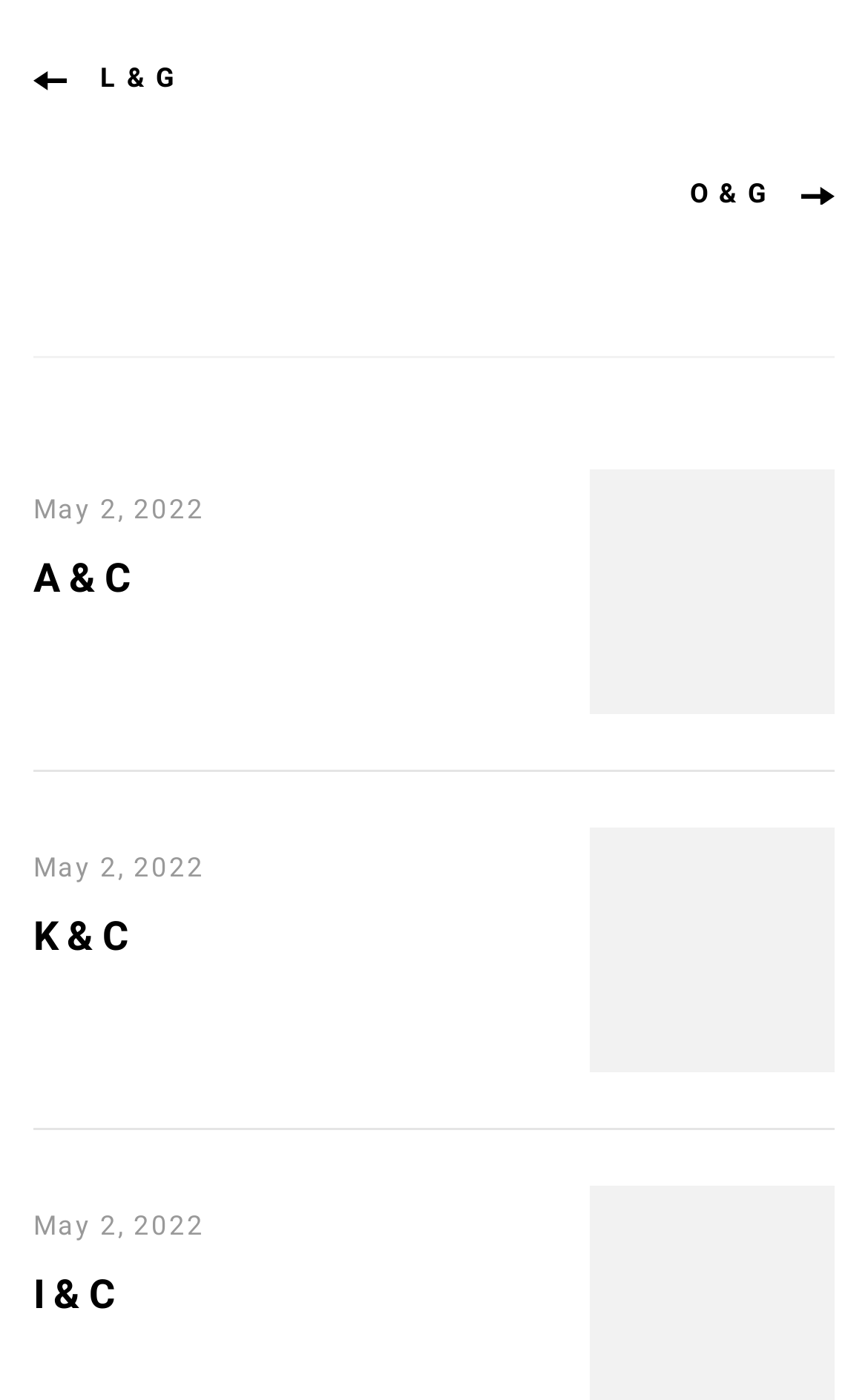How many articles are on this webpage?
Look at the image and answer the question with a single word or phrase.

2